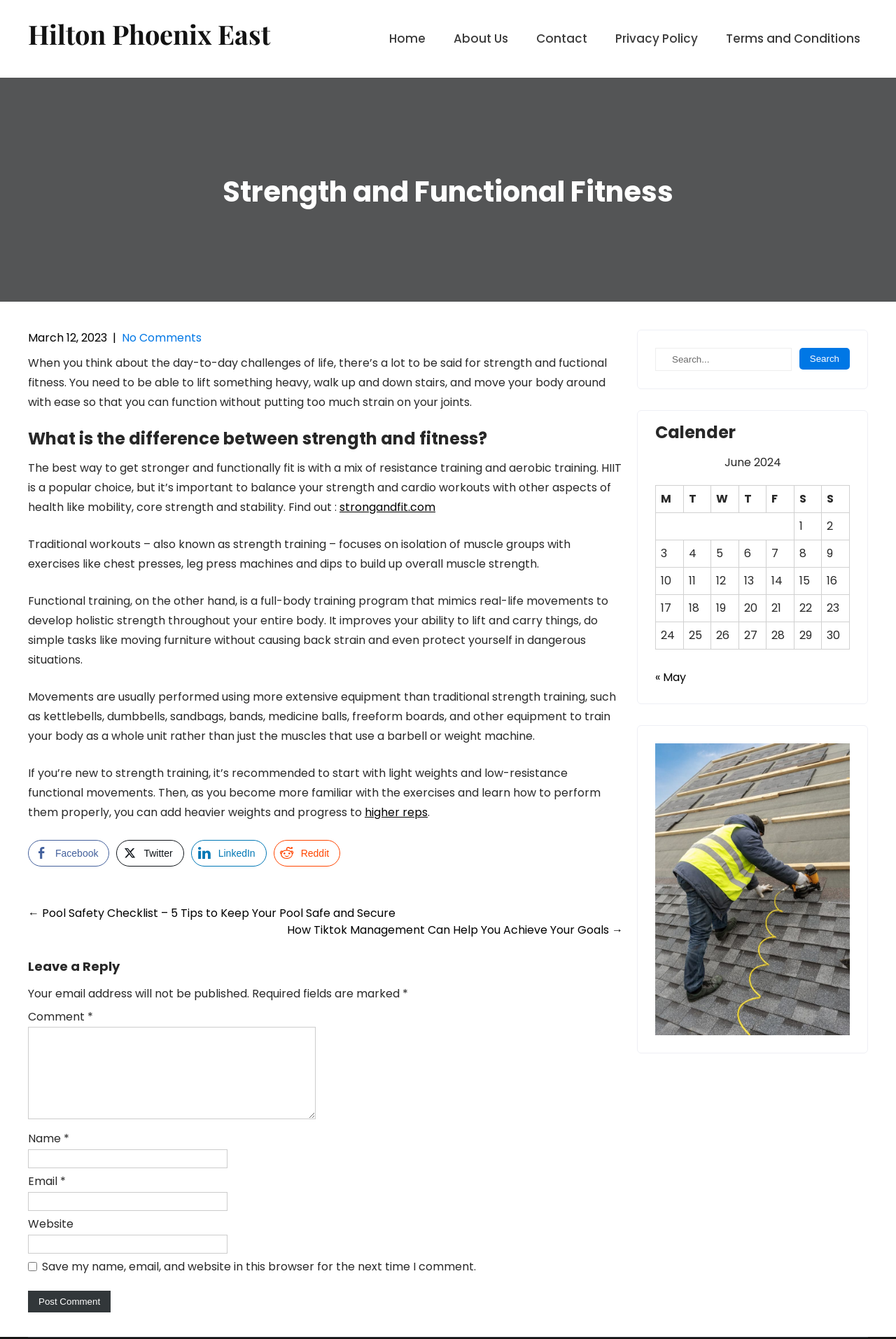Kindly determine the bounding box coordinates of the area that needs to be clicked to fulfill this instruction: "Click on the 'Post Comment' button".

[0.031, 0.964, 0.124, 0.98]